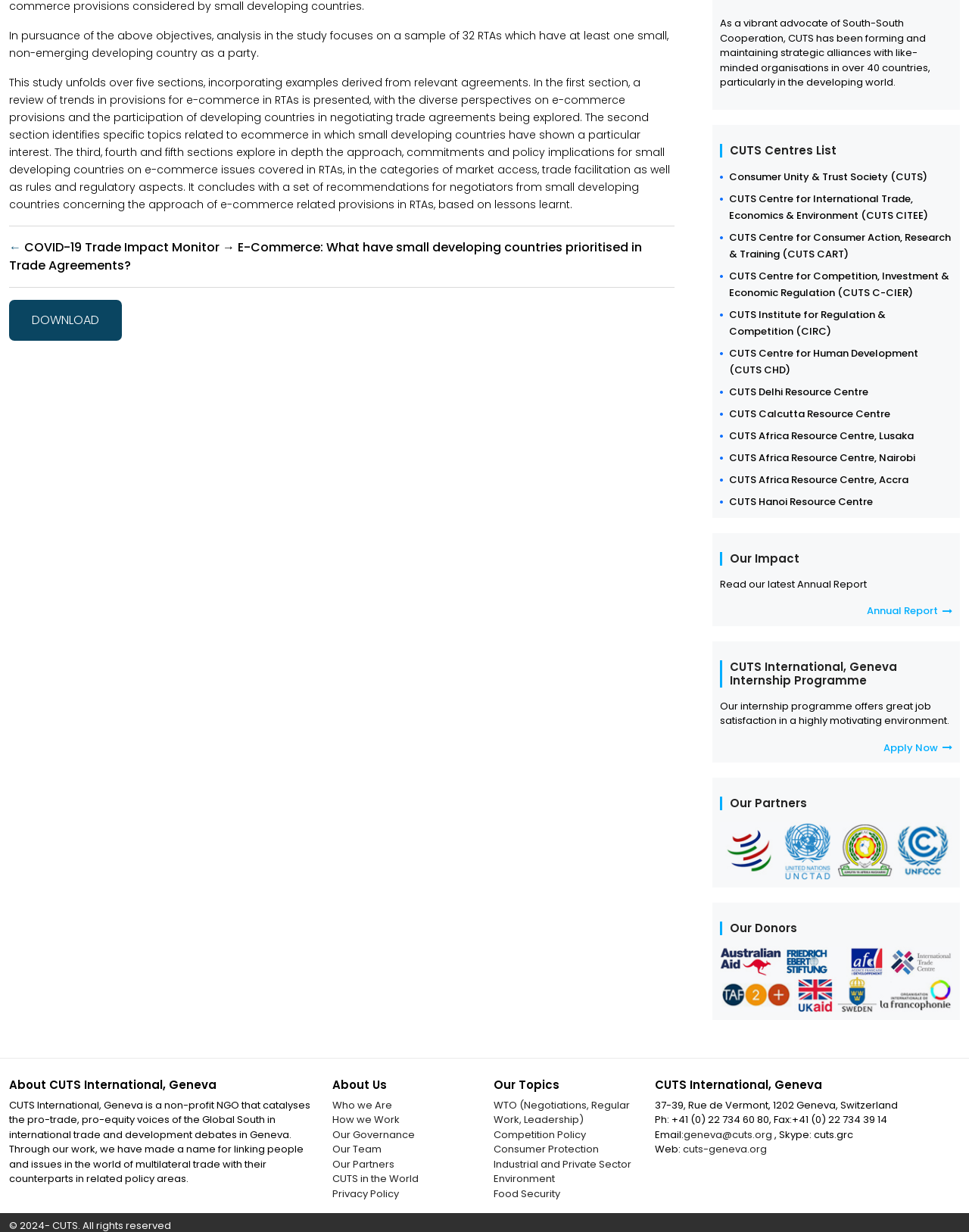Using the elements shown in the image, answer the question comprehensively: How can one contact CUTS International, Geneva?

The webpage provides multiple ways to contact CUTS International, Geneva, including phone number (+41 (0) 22 734 60 80), fax number (+41 (0) 22 734 39 14), email (geneva@cuts.org), and Skype (cuts.grc), as indicated by the static text and links at the bottom of the webpage.